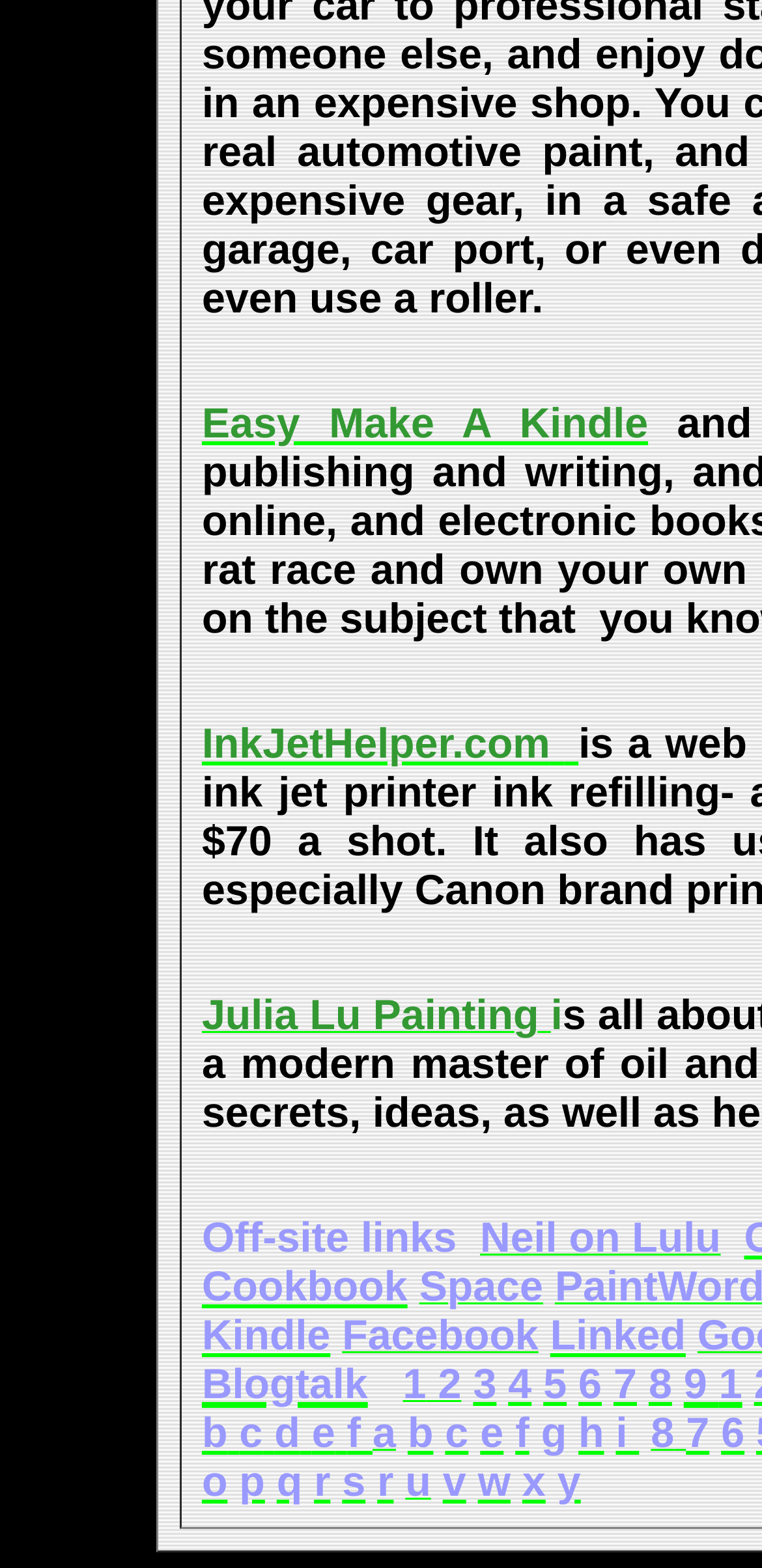Can you show the bounding box coordinates of the region to click on to complete the task described in the instruction: "Click on the 'Easy Make A Kindle' link"?

[0.265, 0.255, 0.85, 0.285]